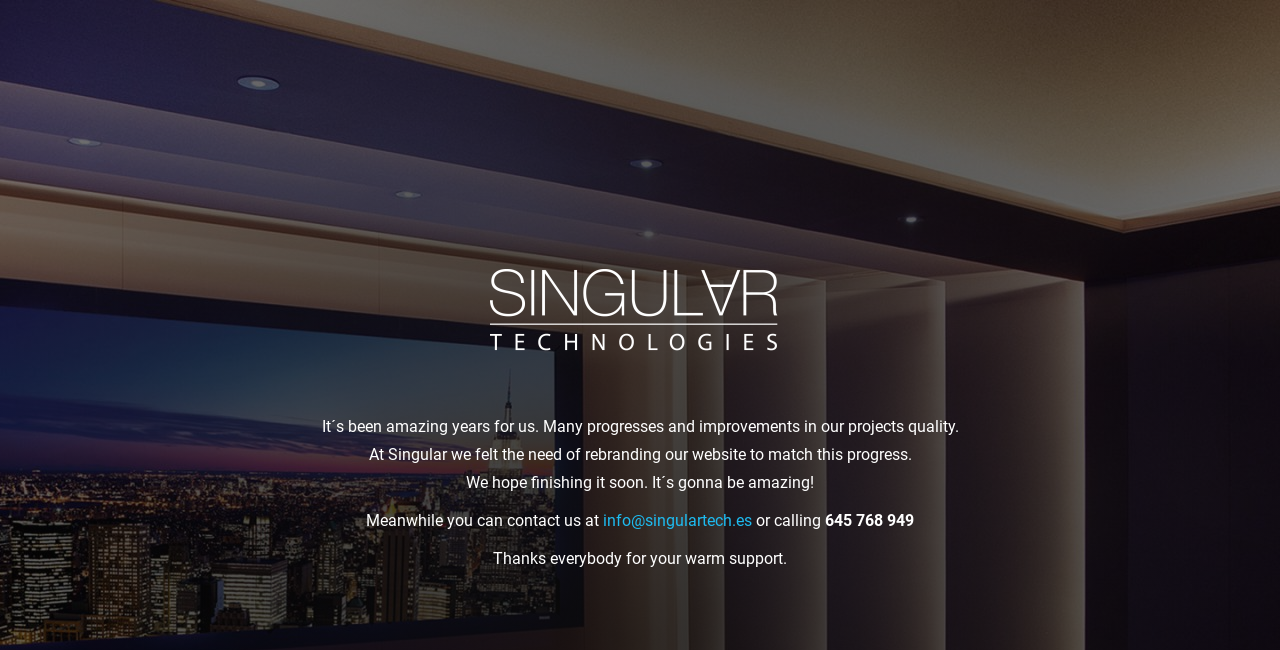What is the tone of the message?
Based on the screenshot, provide a one-word or short-phrase response.

Grateful